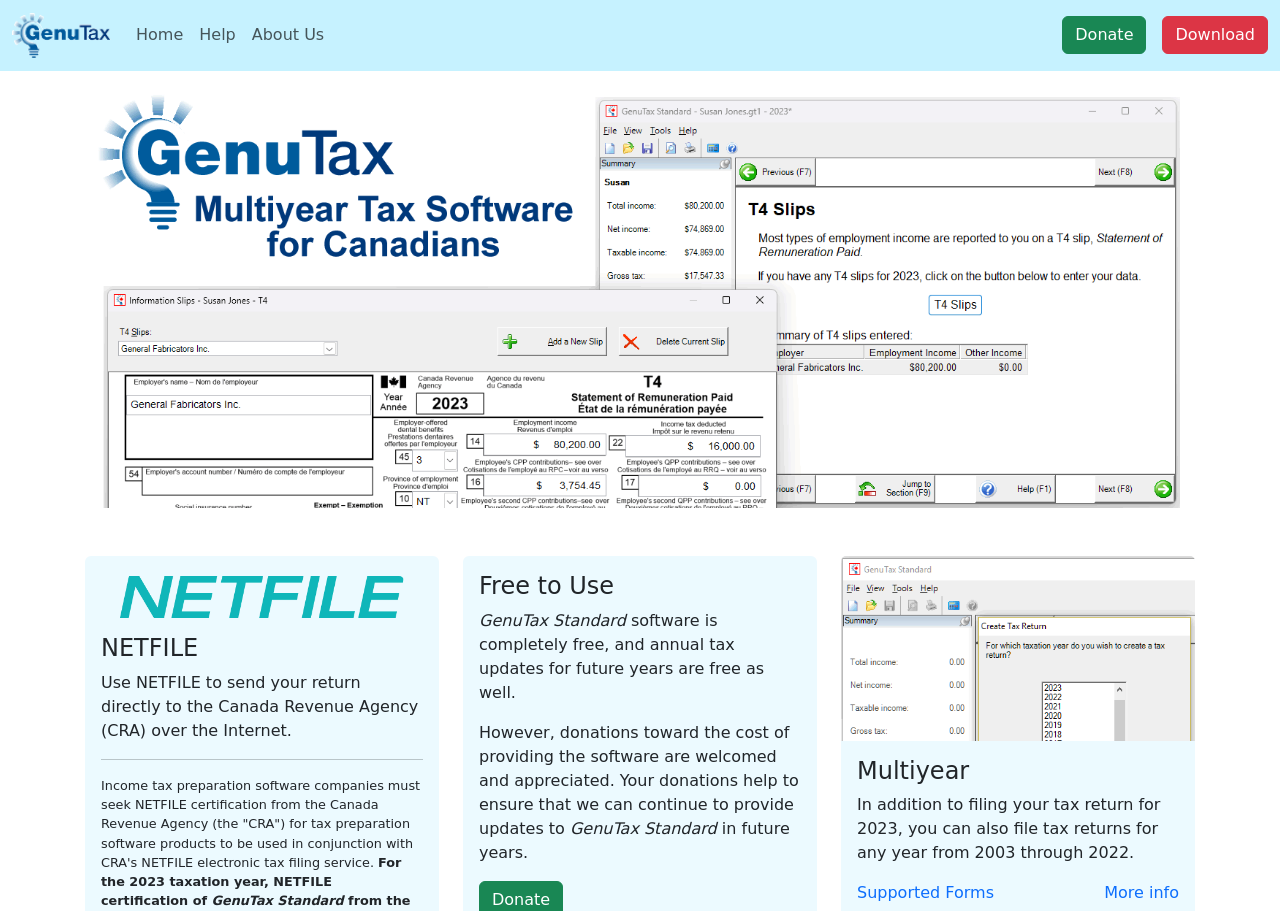Please specify the bounding box coordinates of the clickable region necessary for completing the following instruction: "Click the Download link". The coordinates must consist of four float numbers between 0 and 1, i.e., [left, top, right, bottom].

[0.908, 0.018, 0.991, 0.06]